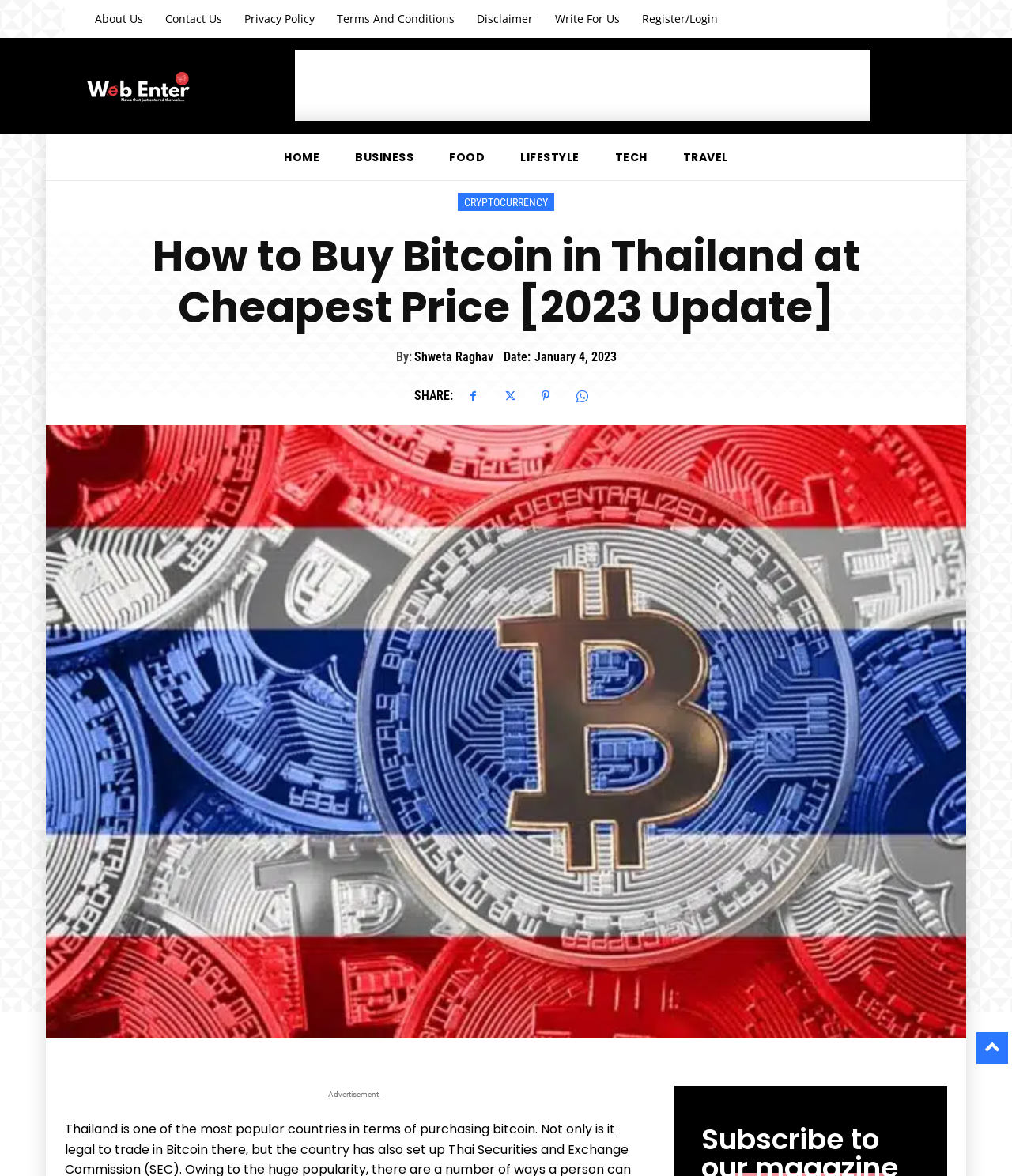Create a detailed summary of the webpage's content and design.

This webpage is about buying Bitcoin in Thailand at the cheapest price, with a focus on a 2023 update. At the top, there are several links to different sections of the website, including "About Us", "Contact Us", "Privacy Policy", and more. Next to these links, there is a logo image. Below the logo, there are more links to various categories, such as "HOME", "BUSINESS", "FOOD", and others.

The main content of the webpage is headed by a title "How to Buy Bitcoin in Thailand at Cheapest Price [2023 Update]" and is attributed to an author, Shweta Raghav. The article is dated January 4, 2023, and has social media sharing links below the author information.

The main article content is accompanied by an image related to buying Bitcoin in Thailand. There is also an advertisement iframe embedded in the page. At the bottom of the page, there is another advertisement section labeled "- Advertisement -".